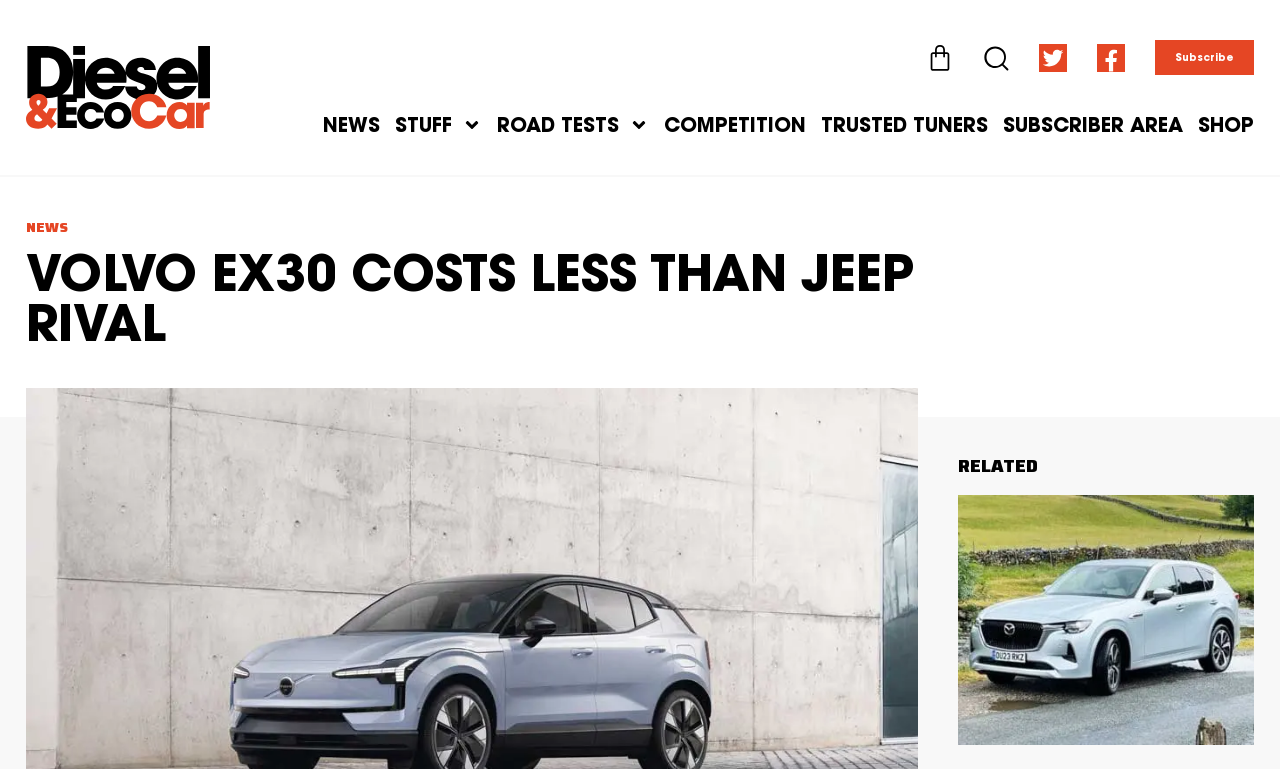Identify the coordinates of the bounding box for the element that must be clicked to accomplish the instruction: "Read ROAD TESTS".

[0.389, 0.15, 0.507, 0.176]